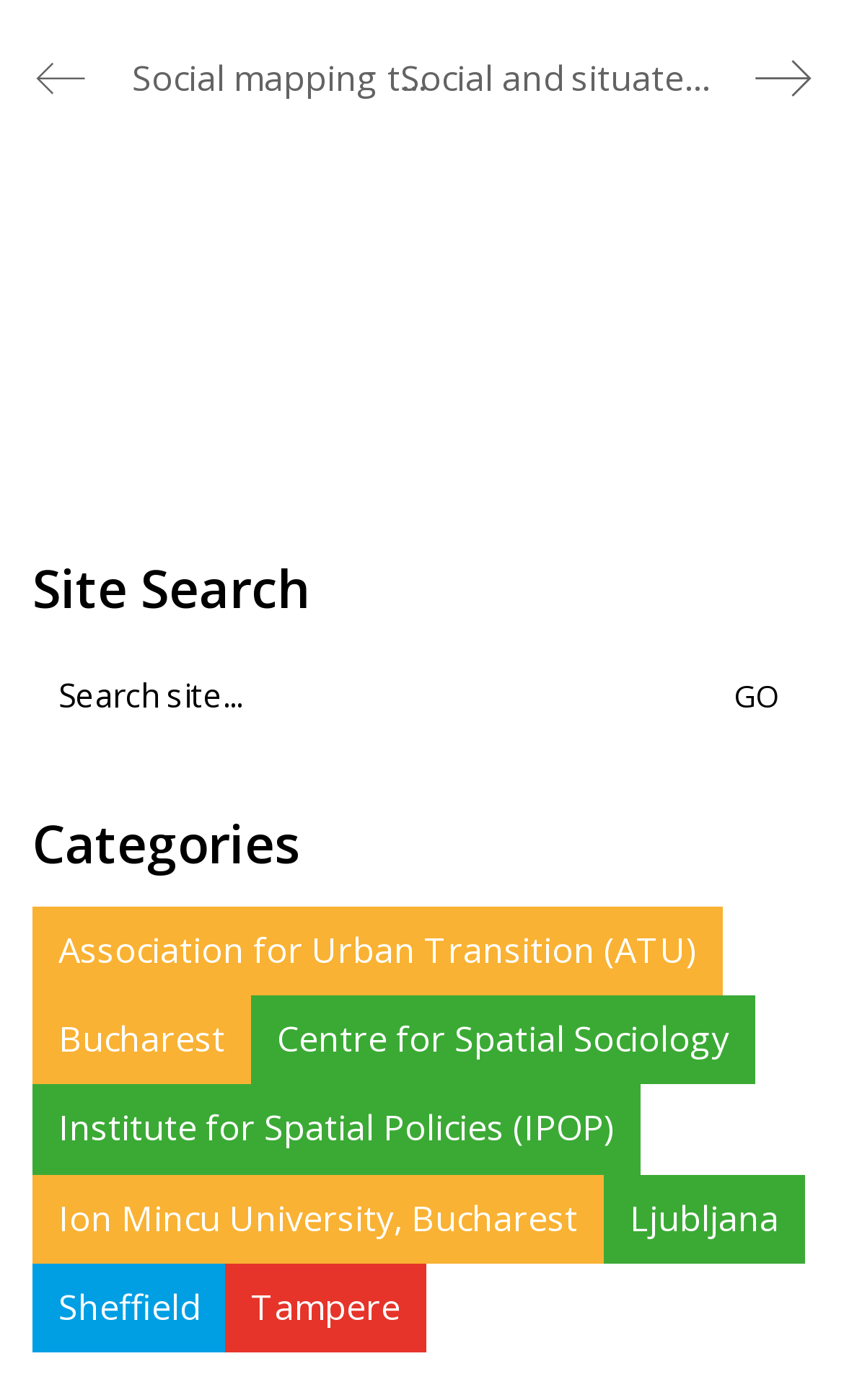Provide the bounding box coordinates in the format (top-left x, top-left y, bottom-right x, bottom-right y). All values are floating point numbers between 0 and 1. Determine the bounding box coordinate of the UI element described as: Sheffield

[0.038, 0.903, 0.267, 0.967]